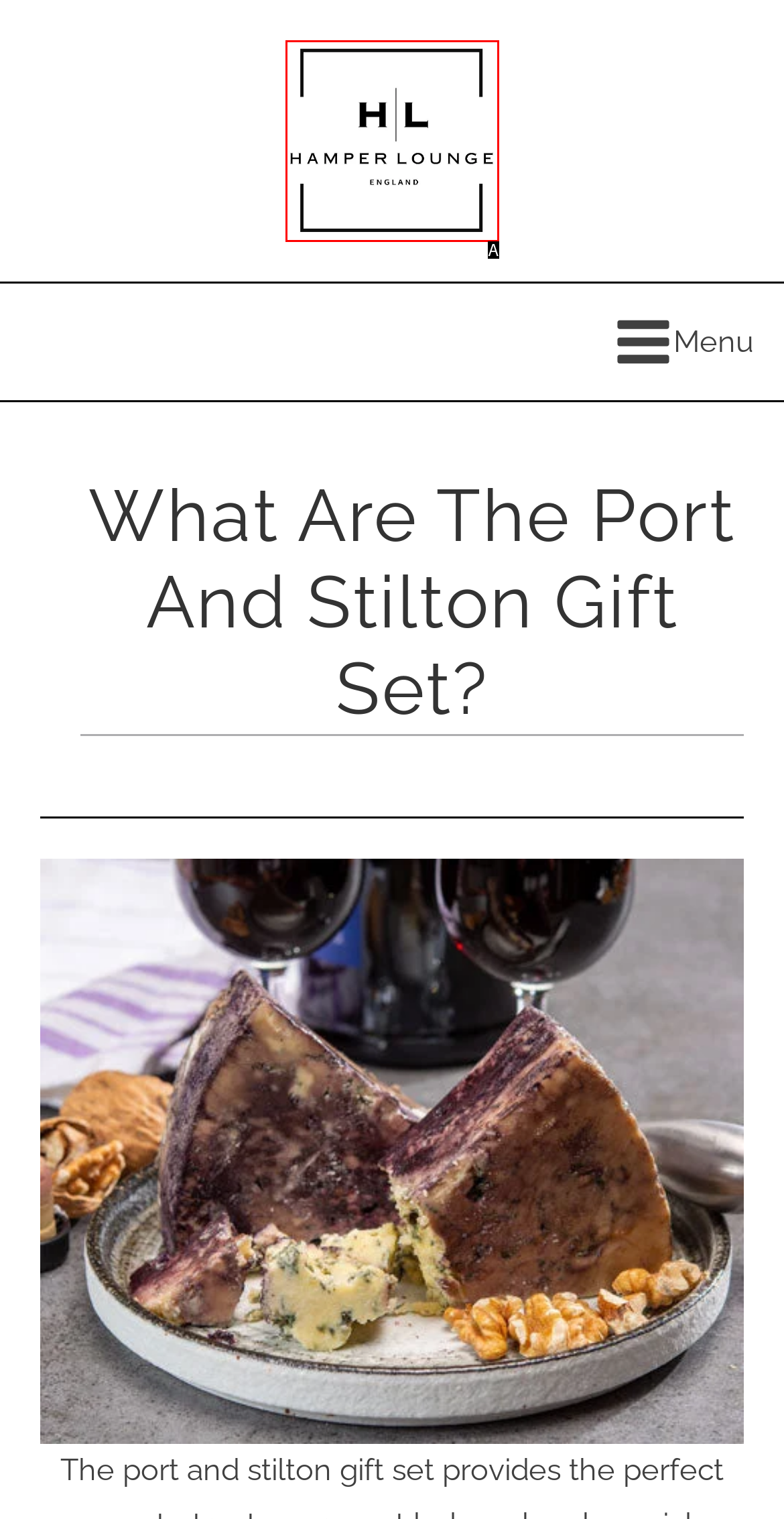Determine which option fits the following description: alt="Giveraway Hamper Lounge Logo 720x"
Answer with the corresponding option's letter directly.

A